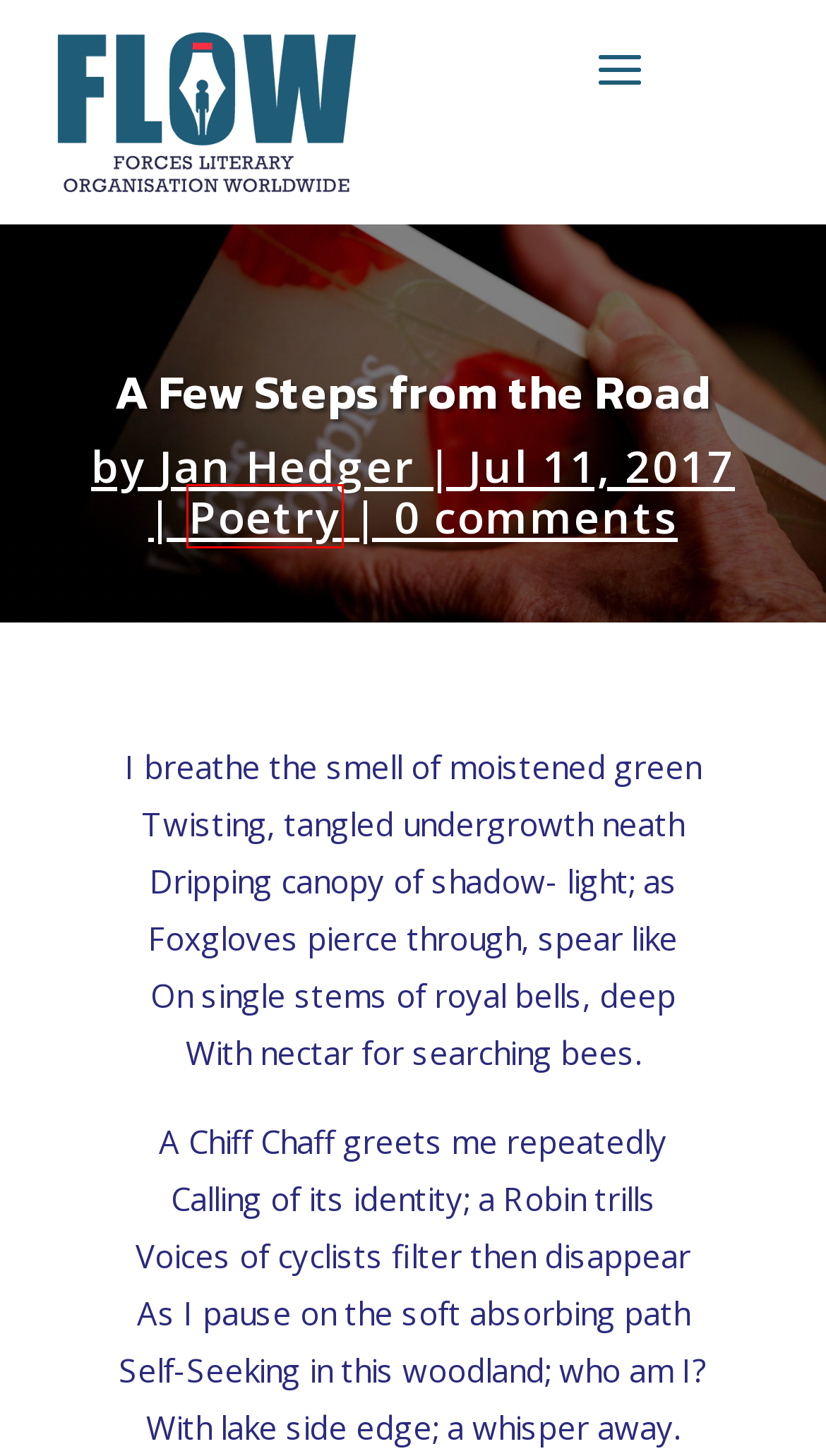Analyze the given webpage screenshot and identify the UI element within the red bounding box. Select the webpage description that best matches what you expect the new webpage to look like after clicking the element. Here are the candidates:
A. Flow for all – Forces Literary Organisation Worldwide
B. Terms & Conditions | Flow for all
C. Cookie Policy | Flow for all
D. Jan Hedger | Flow for all
E. Contact Us | Flow for all
F. Poetry | Flow for all
G. About Us | Flow for all
H. Privacy Policy | Flow for all

F